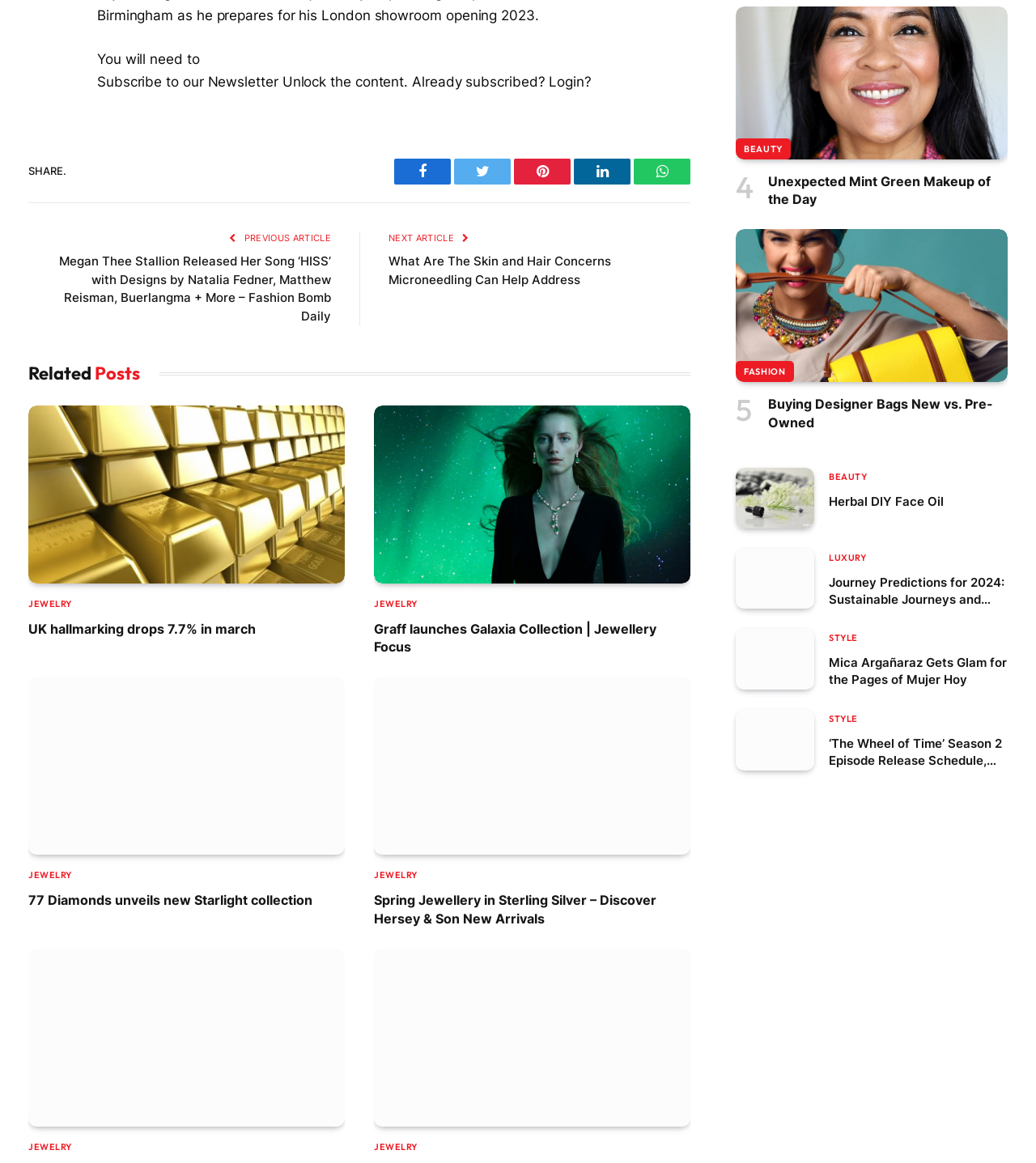Identify the bounding box coordinates of the clickable section necessary to follow the following instruction: "View the related post 'UK hallmarking drops 7.7% in march'". The coordinates should be presented as four float numbers from 0 to 1, i.e., [left, top, right, bottom].

[0.027, 0.348, 0.333, 0.501]